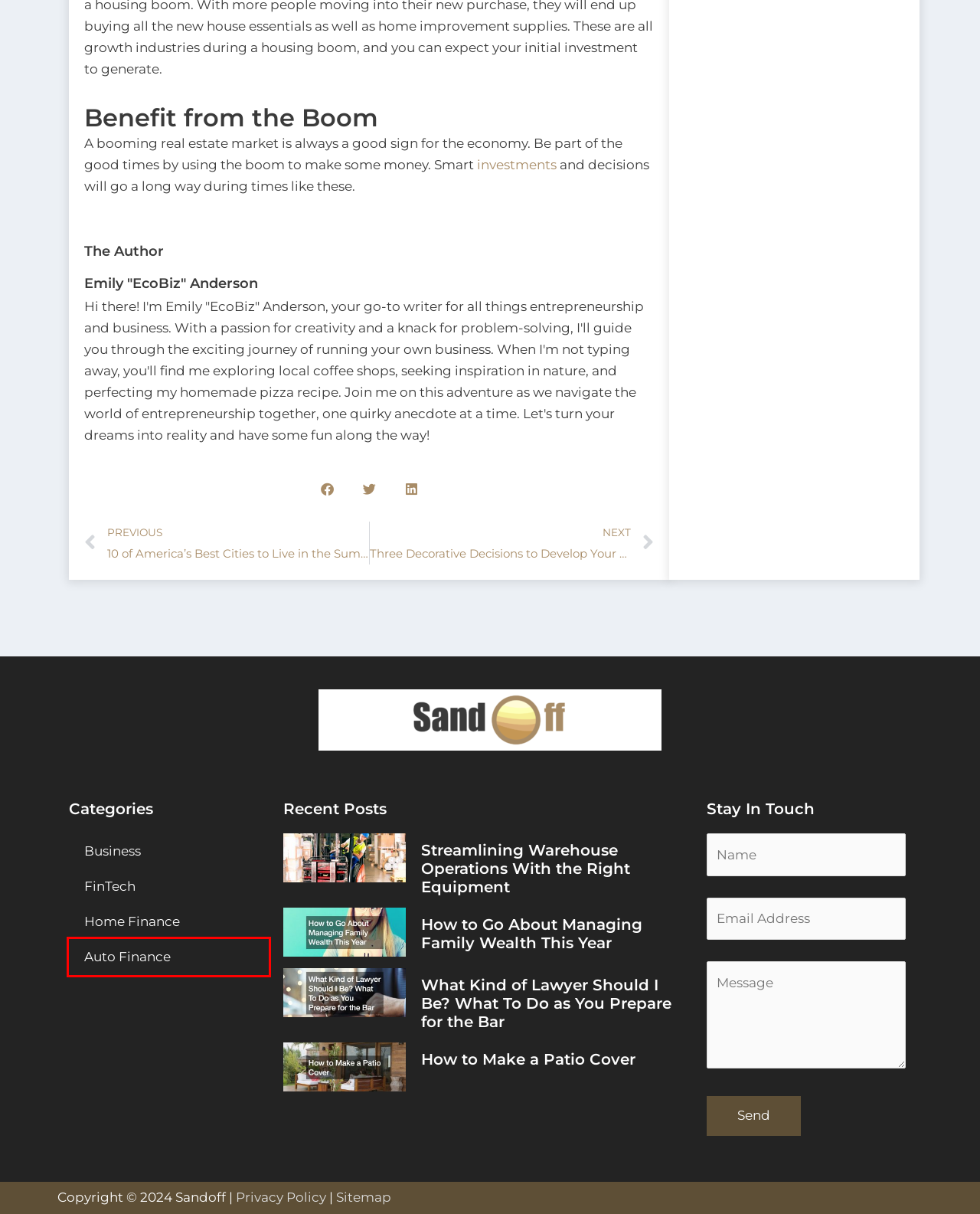You have a screenshot of a webpage with a red bounding box around a UI element. Determine which webpage description best matches the new webpage that results from clicking the element in the bounding box. Here are the candidates:
A. July 29, 2020 - Sandoff
B. How to Make a Patio Cover - Sandoff
C. Three Features to Add to Your Garden for a Simple But Polished Look - Sandoff
D. What Kind of Lawyer Should I Be? What To Do as You Prepare for the Bar - Sandoff
E. Auto Finance Archives - Sandoff
F. FinTech Archives - Sandoff
G. Business Archives - Sandoff
H. Home Finance Archives - Sandoff

E